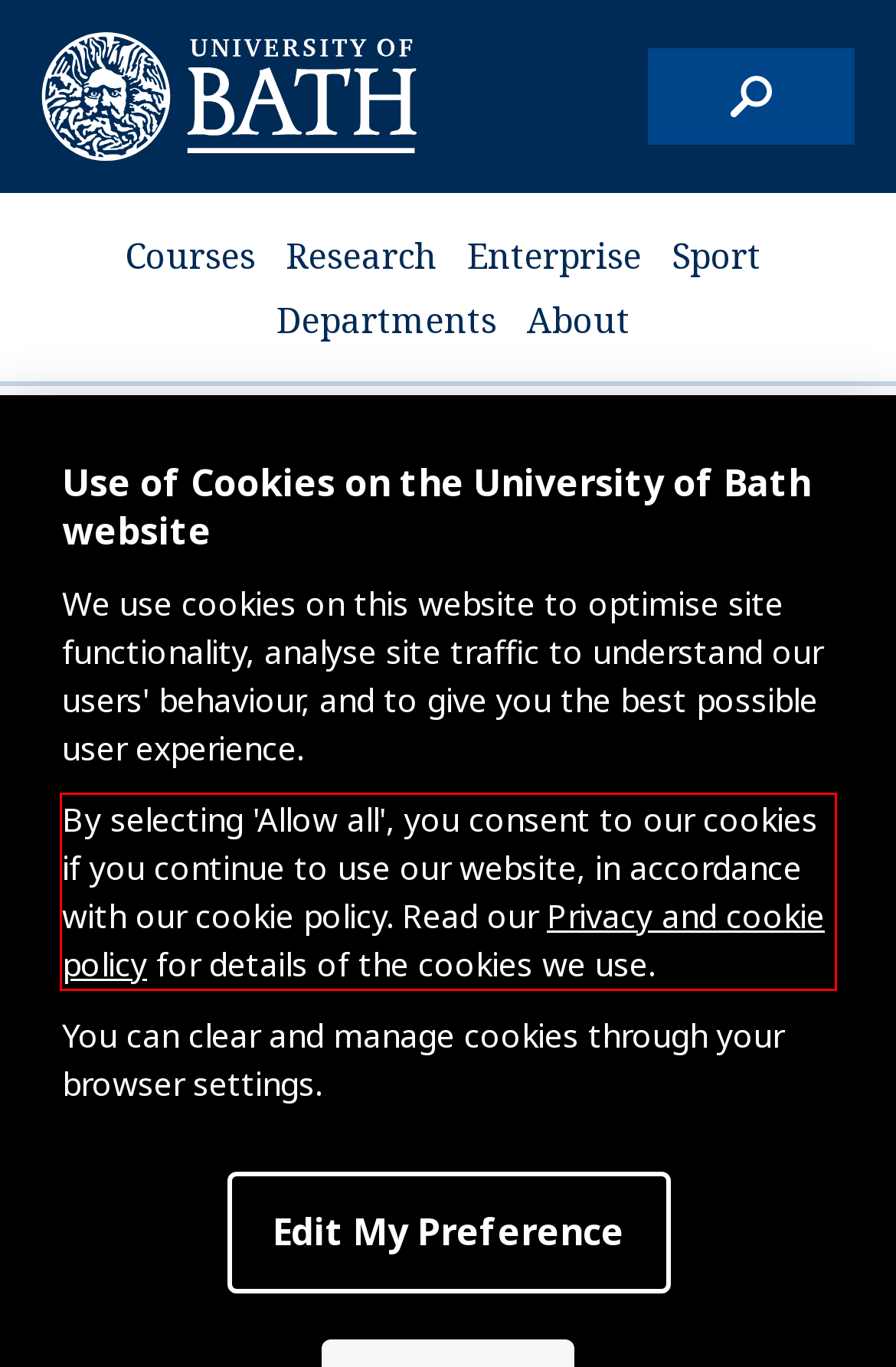The screenshot you have been given contains a UI element surrounded by a red rectangle. Use OCR to read and extract the text inside this red rectangle.

By selecting 'Allow all', you consent to our cookies if you continue to use our website, in accordance with our cookie policy. Read our Privacy and cookie policy for details of the cookies we use.